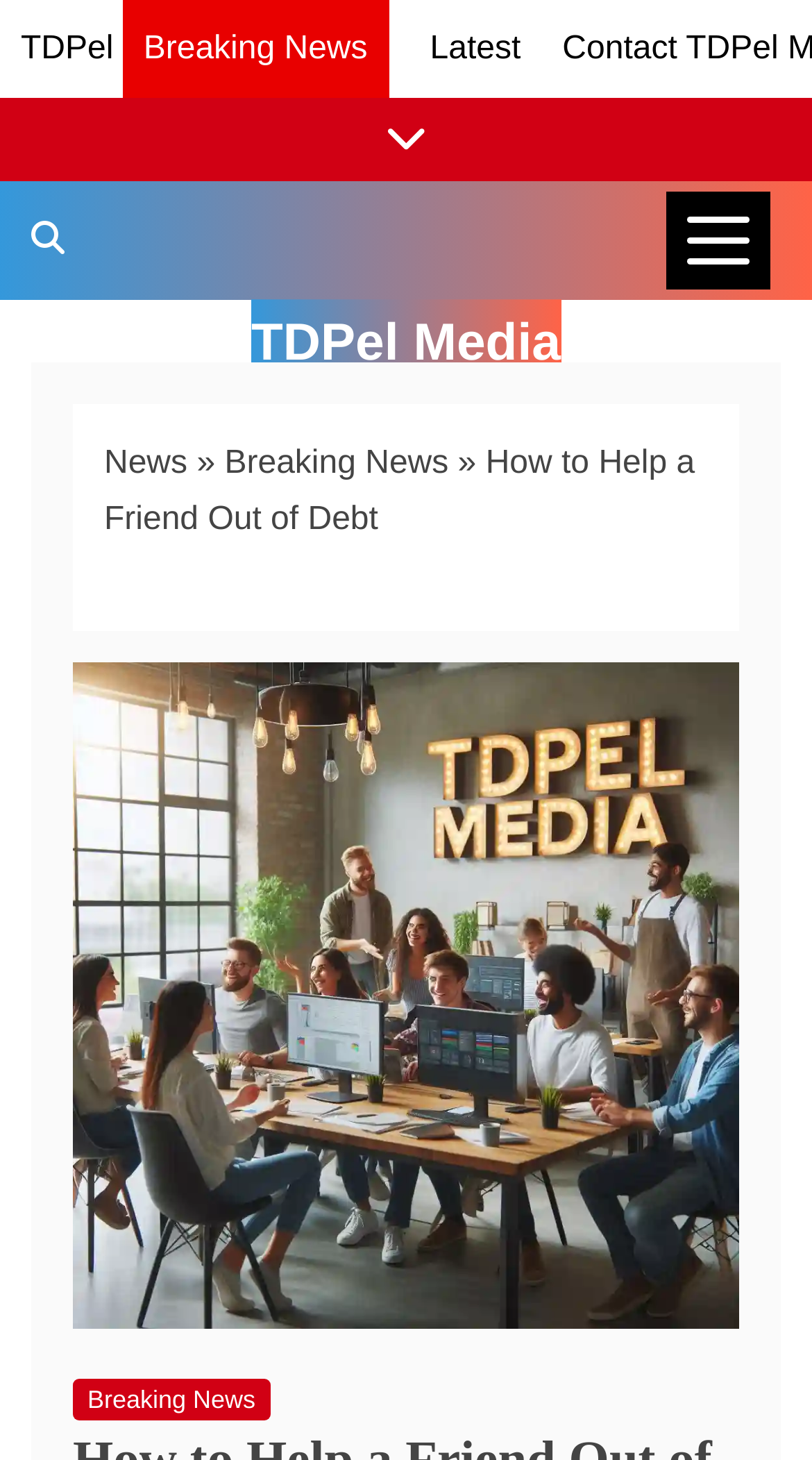Please indicate the bounding box coordinates of the element's region to be clicked to achieve the instruction: "open news categories". Provide the coordinates as four float numbers between 0 and 1, i.e., [left, top, right, bottom].

[0.821, 0.132, 0.949, 0.199]